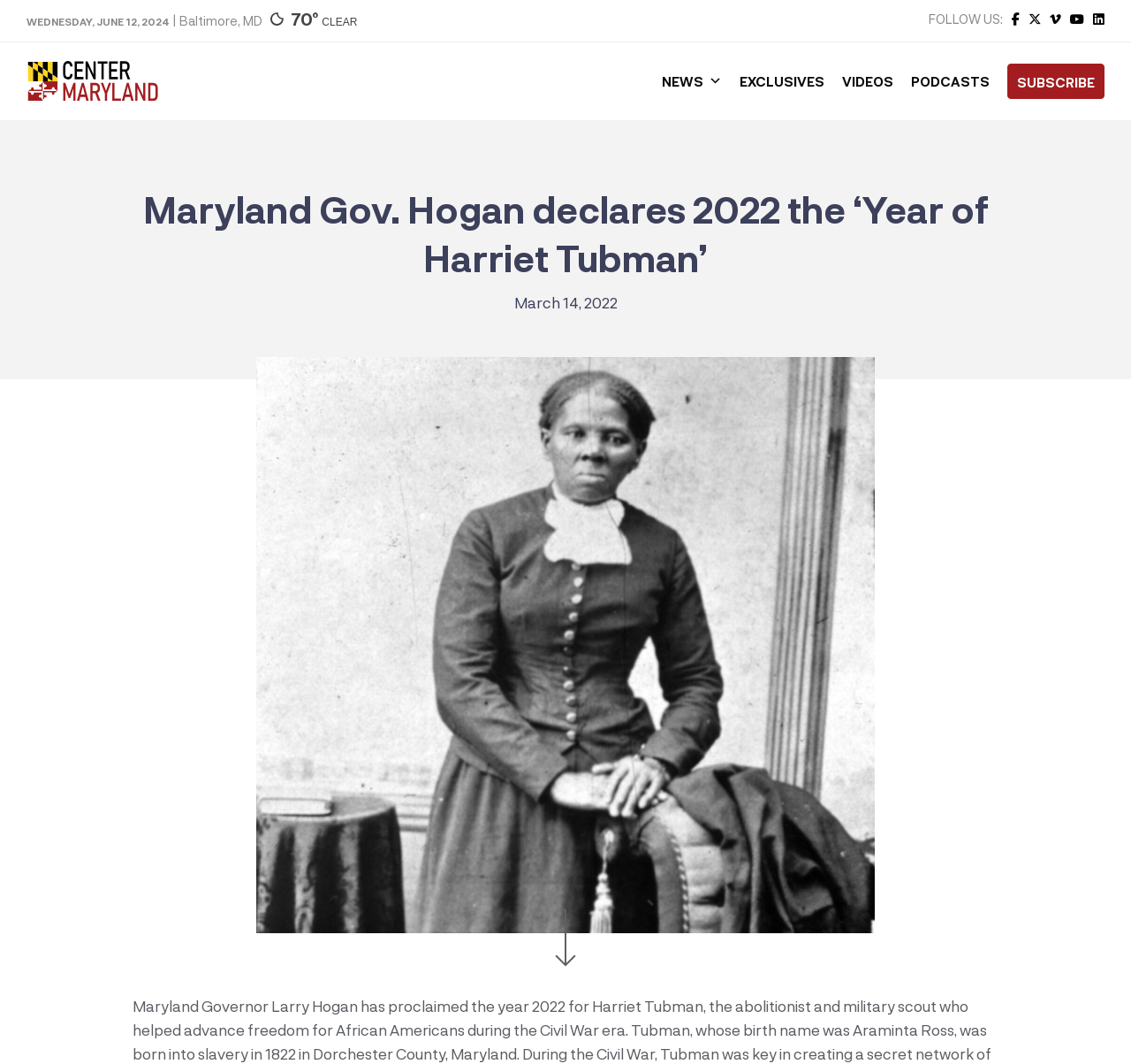Give a one-word or one-phrase response to the question:
What is the current temperature?

70°